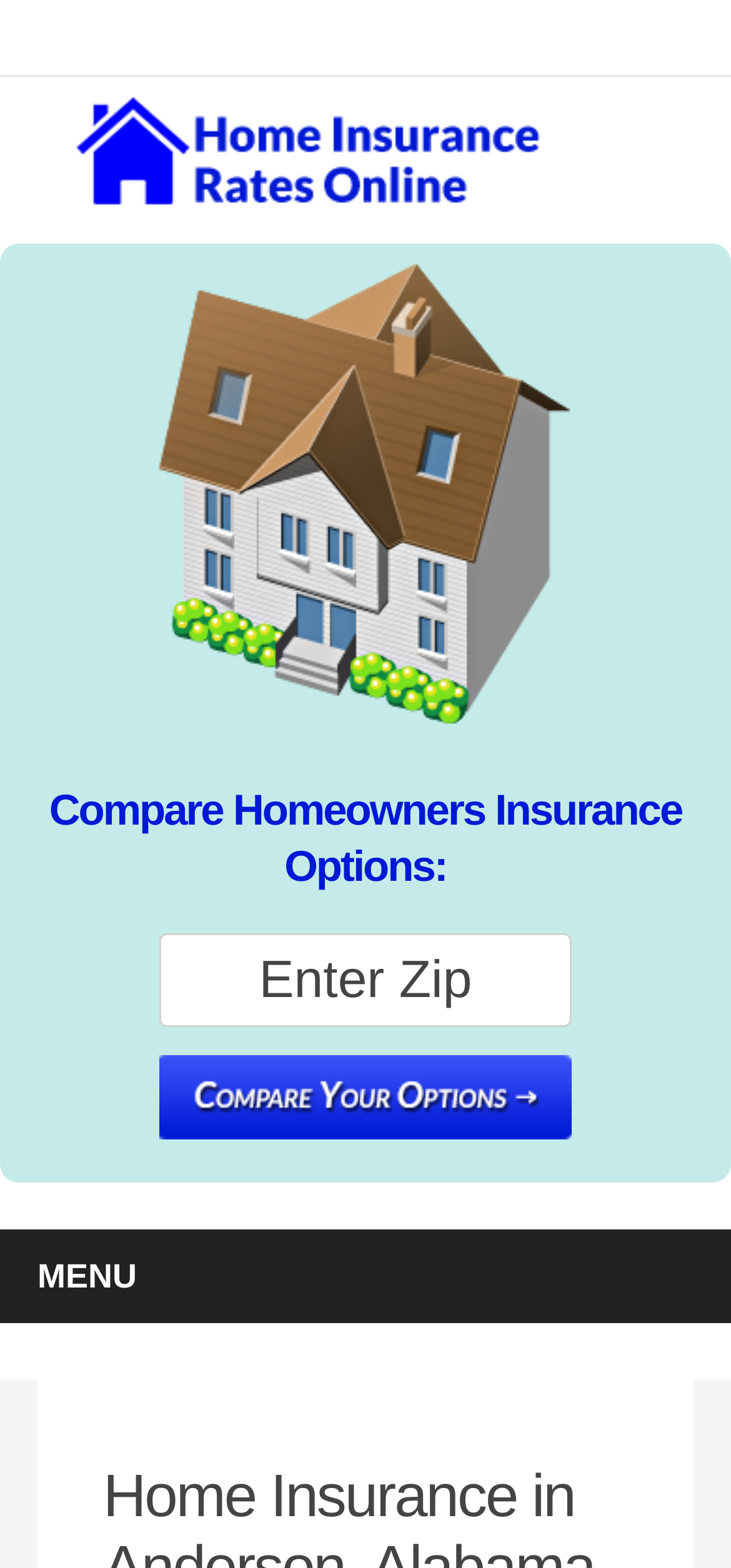Generate a comprehensive description of the webpage content.

The webpage is about home insurance in Anderson, Alabama, and provides a platform to compare home insurance rates online. At the top left of the page, there is a link and an image, which are positioned closely together. Below them, there is a larger image that takes up a significant portion of the top section of the page.

The main content of the page starts with a heading that reads "Compare Homeowners Insurance Options:" which is centered at the top of the middle section of the page. Below the heading, there is a textbox where users can enter their zip code, accompanied by a label that says "Enter Zip". This textbox is positioned on the left side of the page, and below it, there is a "Submit" button.

At the bottom left of the page, there is a menu button labeled "MENU". Overall, the page has a simple layout with a focus on providing a functional interface for users to compare home insurance rates.